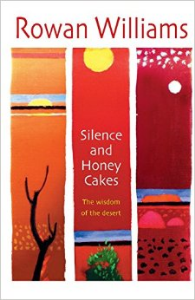Give a one-word or phrase response to the following question: What is the book inviting readers to contemplate?

connection between simplicity, holiness, and everyday experiences